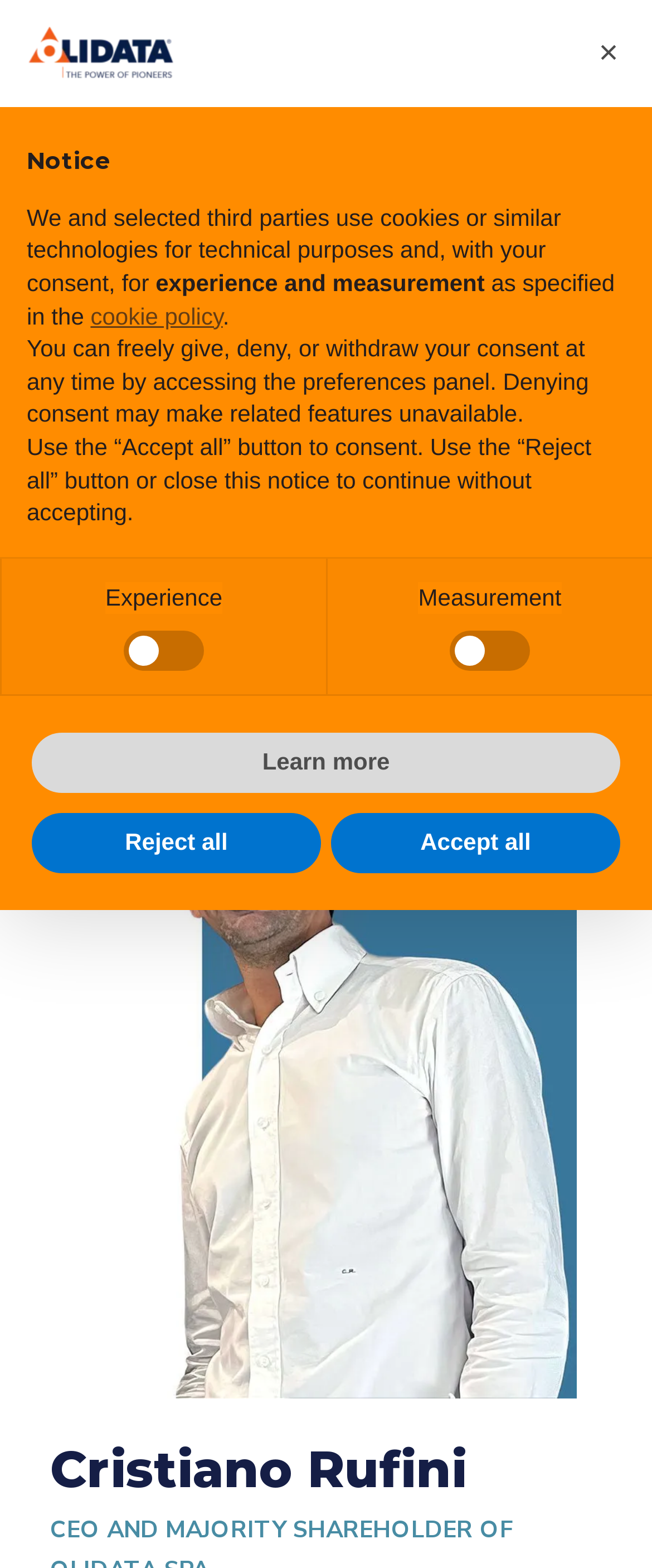Provide a short, one-word or phrase answer to the question below:
How many language options are available on the webpage?

2